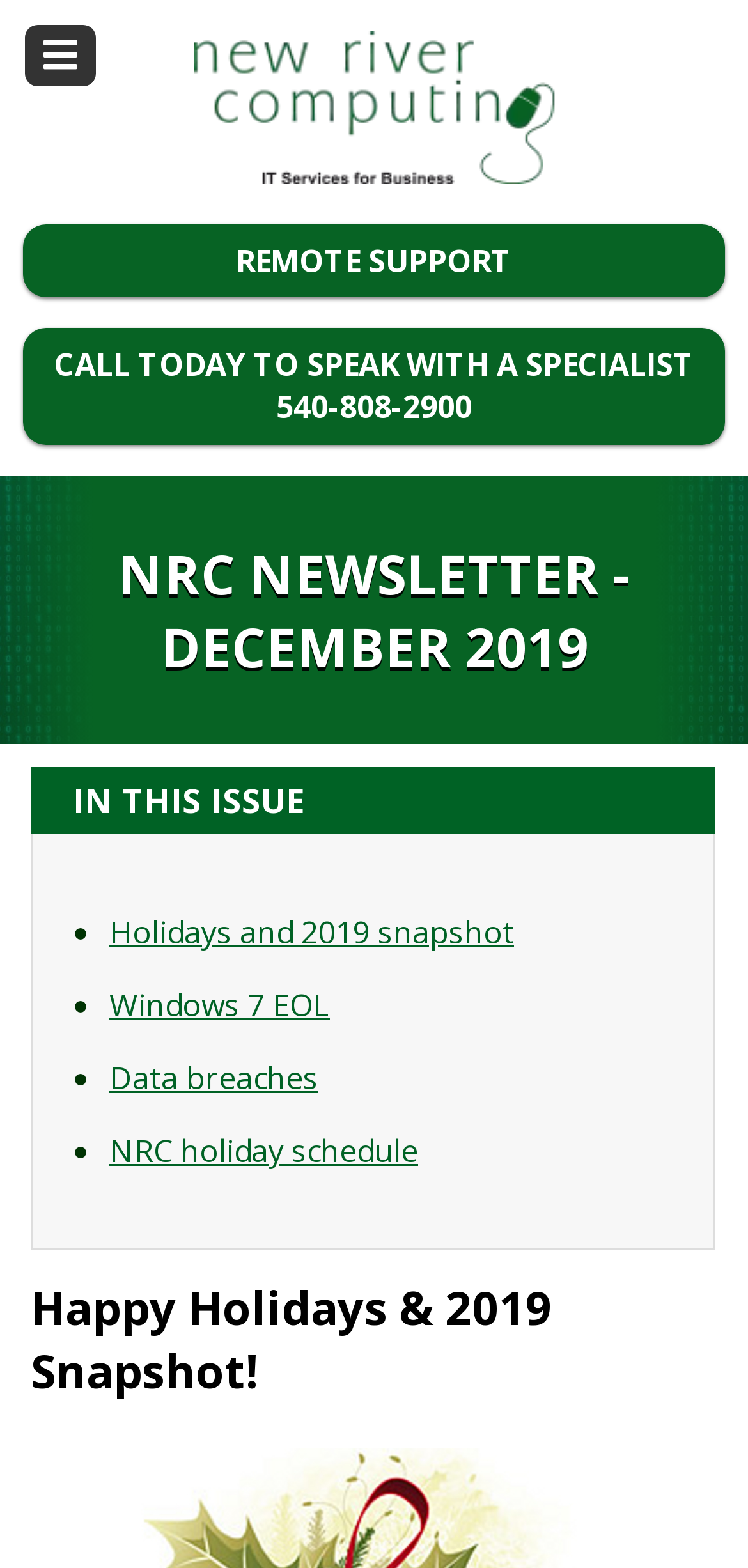Please answer the following question as detailed as possible based on the image: 
What is the title of the first article in the newsletter?

The title is displayed at the bottom section of the webpage, and it is a heading. The text description is 'Happy Holidays & 2019 Snapshot!'.